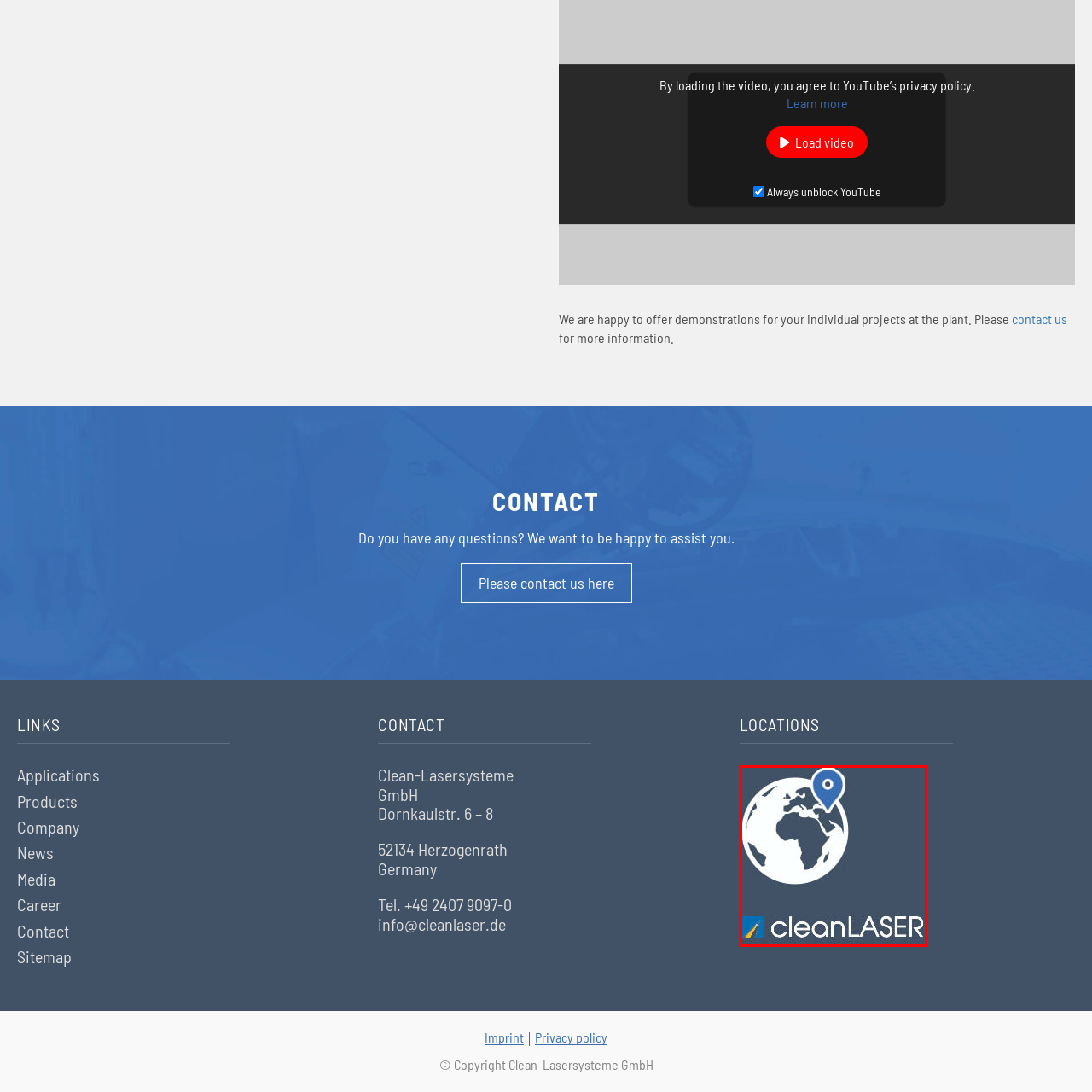What is the color of the background?
Please look at the image marked with a red bounding box and provide a one-word or short-phrase answer based on what you see.

dark